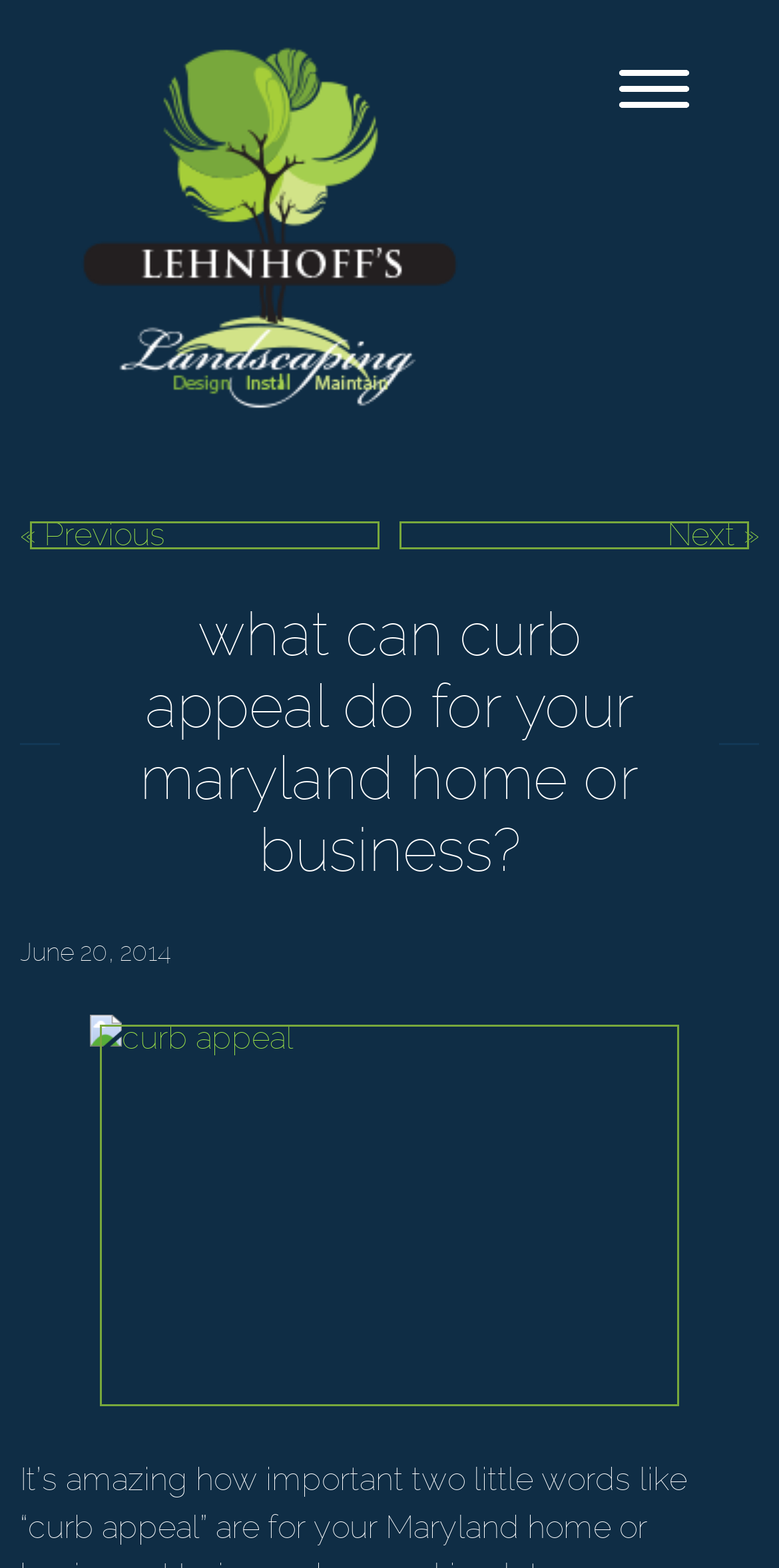Identify the bounding box of the HTML element described here: "parent_node: CLOSE MENU". Provide the coordinates as four float numbers between 0 and 1: [left, top, right, bottom].

[0.795, 0.025, 0.897, 0.089]